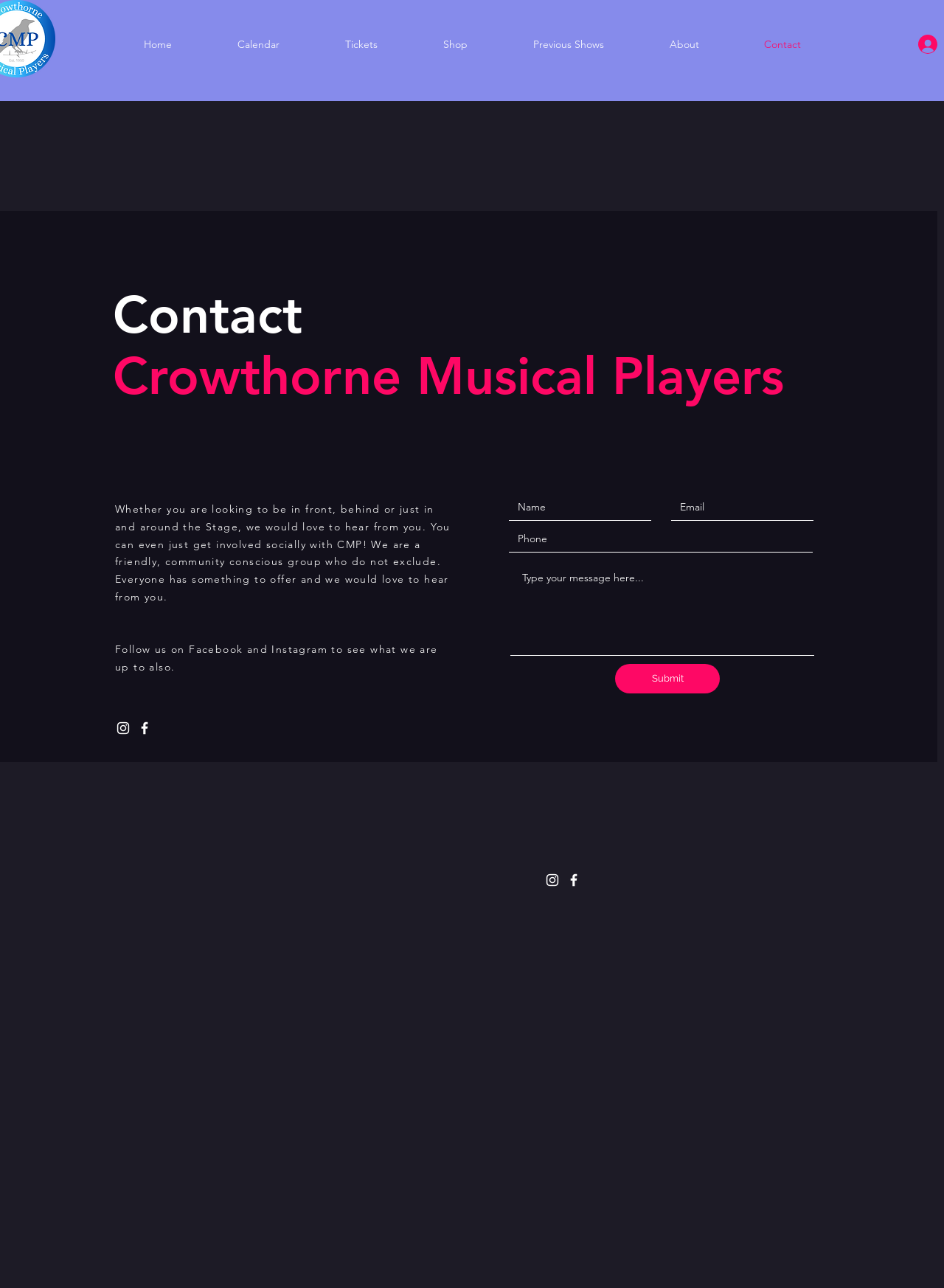Please determine the bounding box coordinates for the UI element described here. Use the format (top-left x, top-left y, bottom-right x, bottom-right y) with values bounded between 0 and 1: aria-label="Phone" name="phone" placeholder="Phone"

[0.539, 0.409, 0.861, 0.429]